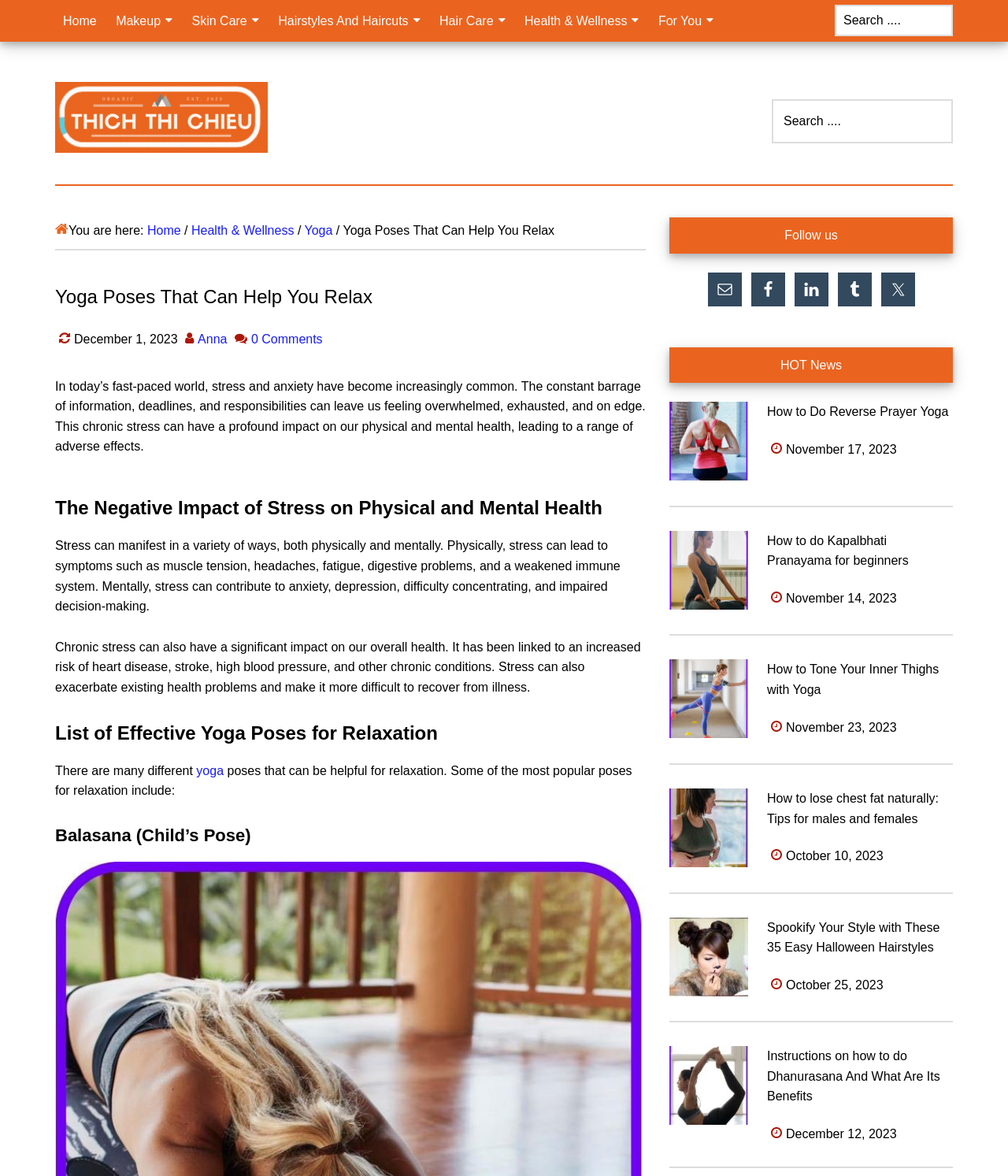Predict the bounding box for the UI component with the following description: "Skin Care".

[0.182, 0.0, 0.265, 0.035]